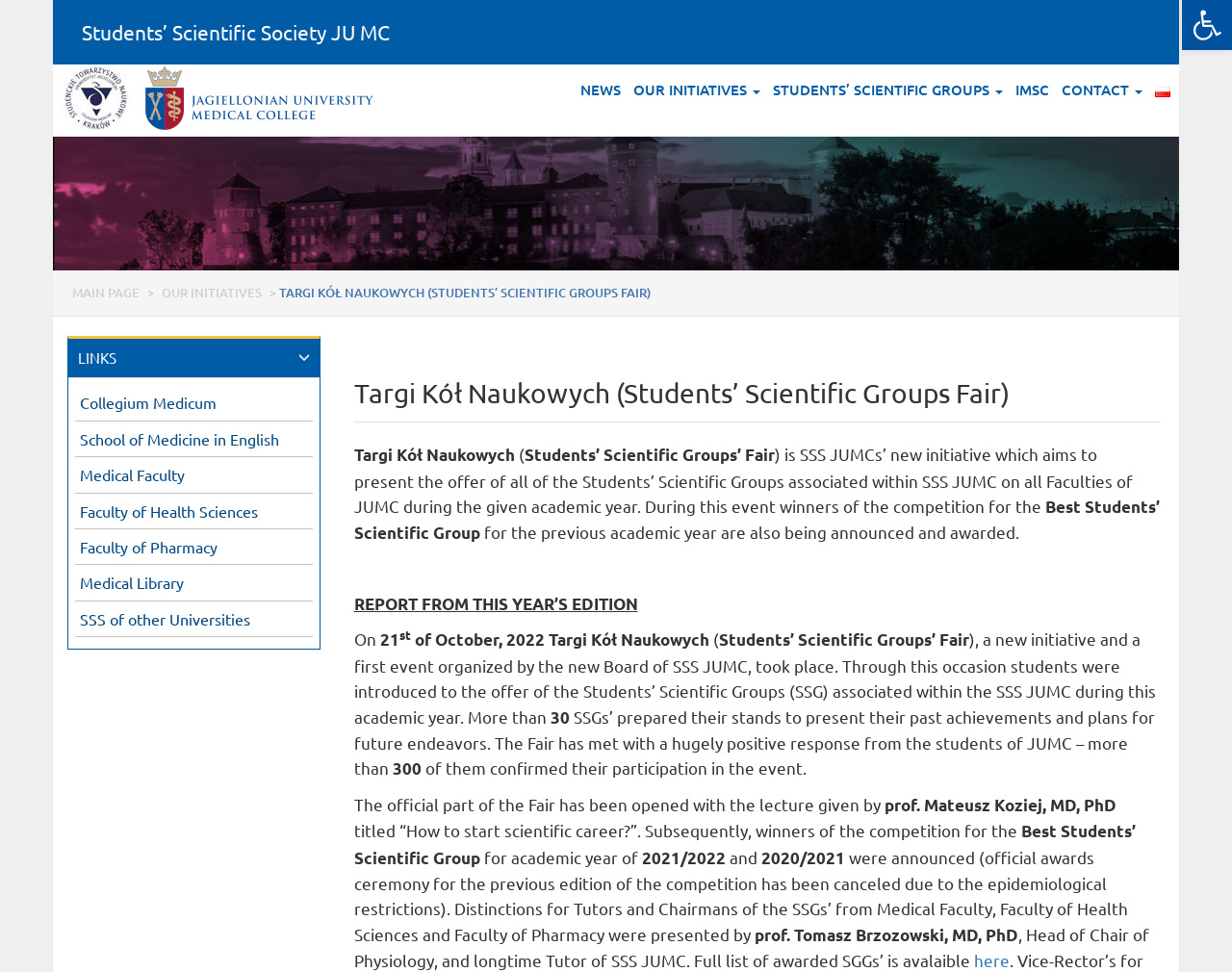How many students participated in the event?
Observe the image and answer the question with a one-word or short phrase response.

more than 300